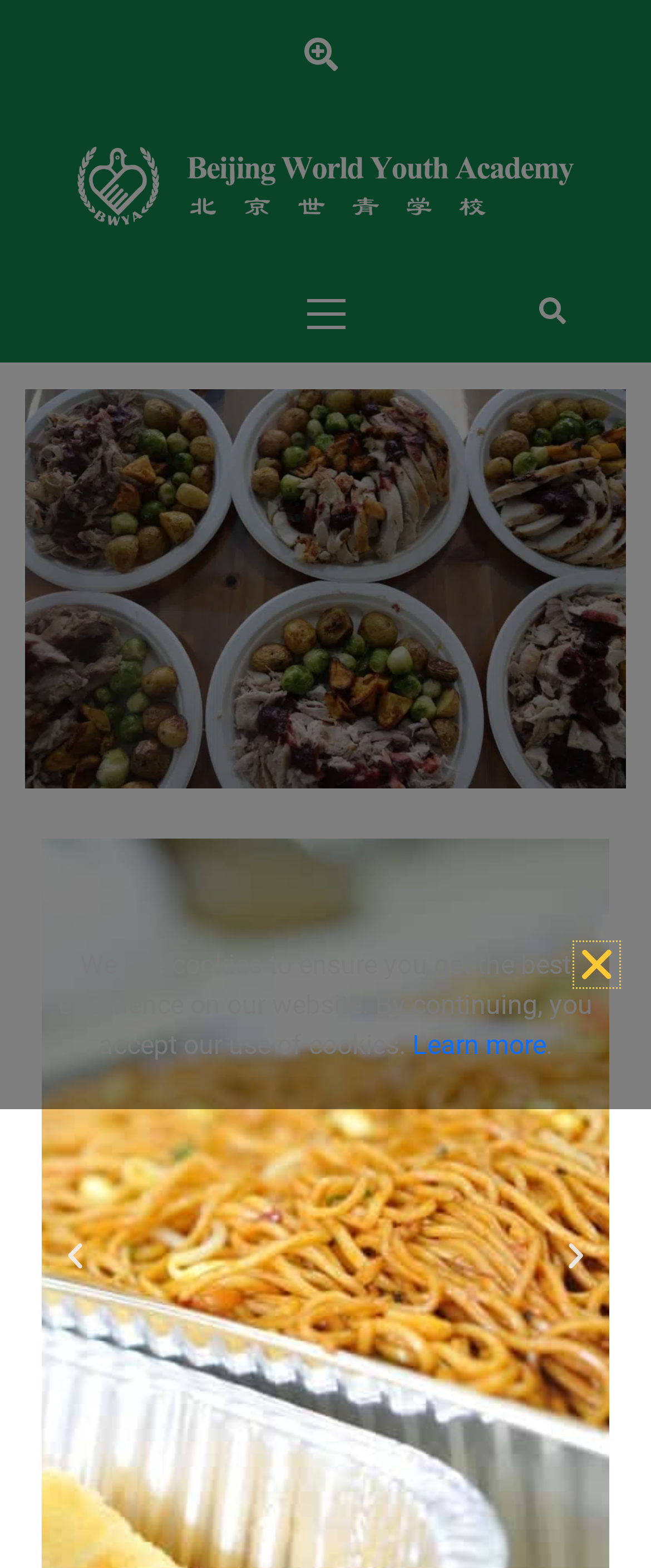For the given element description Previous, determine the bounding box coordinates of the UI element. The coordinates should follow the format (top-left x, top-left y, bottom-right x, bottom-right y) and be within the range of 0 to 1.

[0.09, 0.791, 0.141, 0.812]